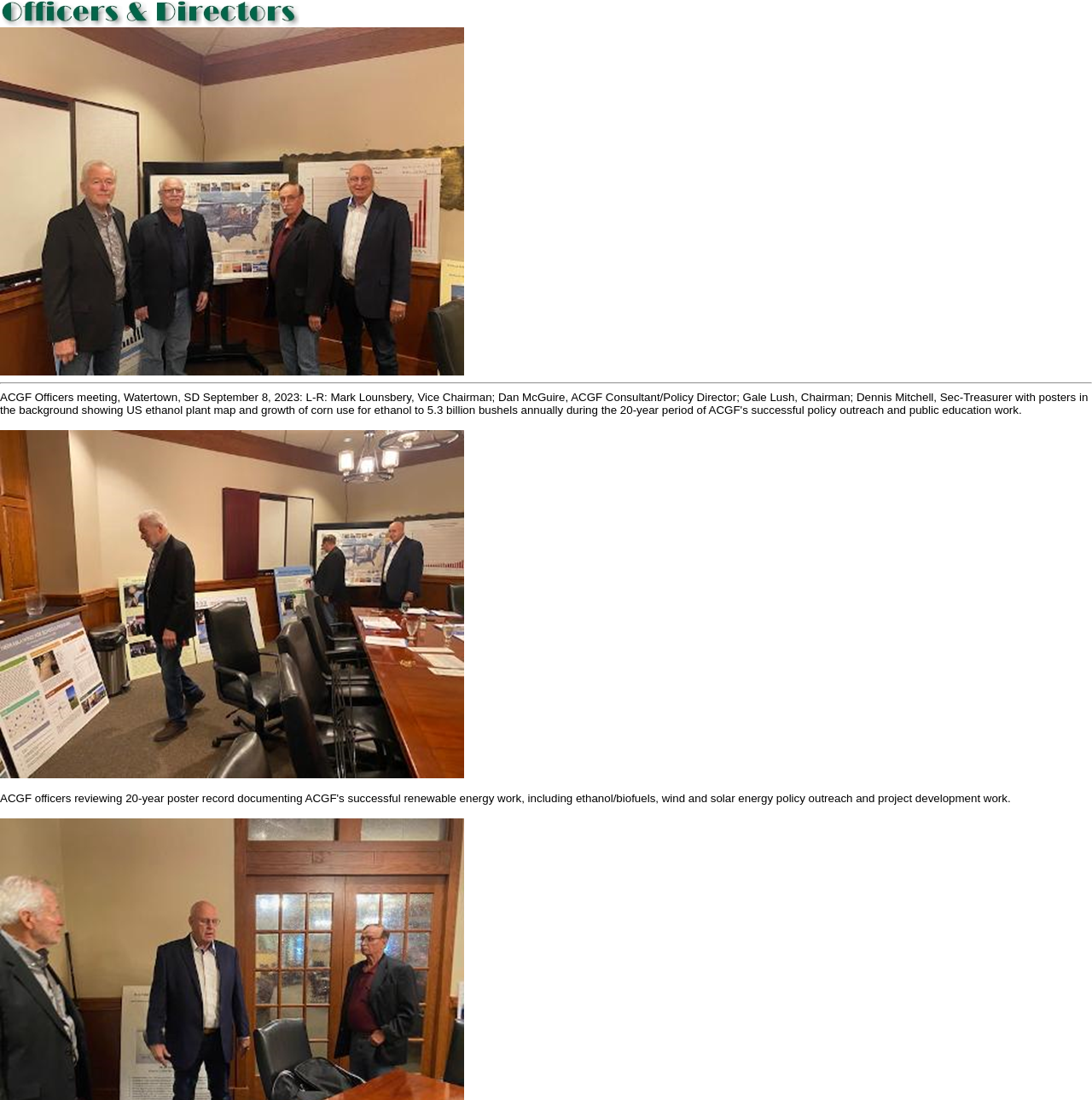What is the purpose of the gridcell element?
Refer to the image and answer the question using a single word or phrase.

To contain content